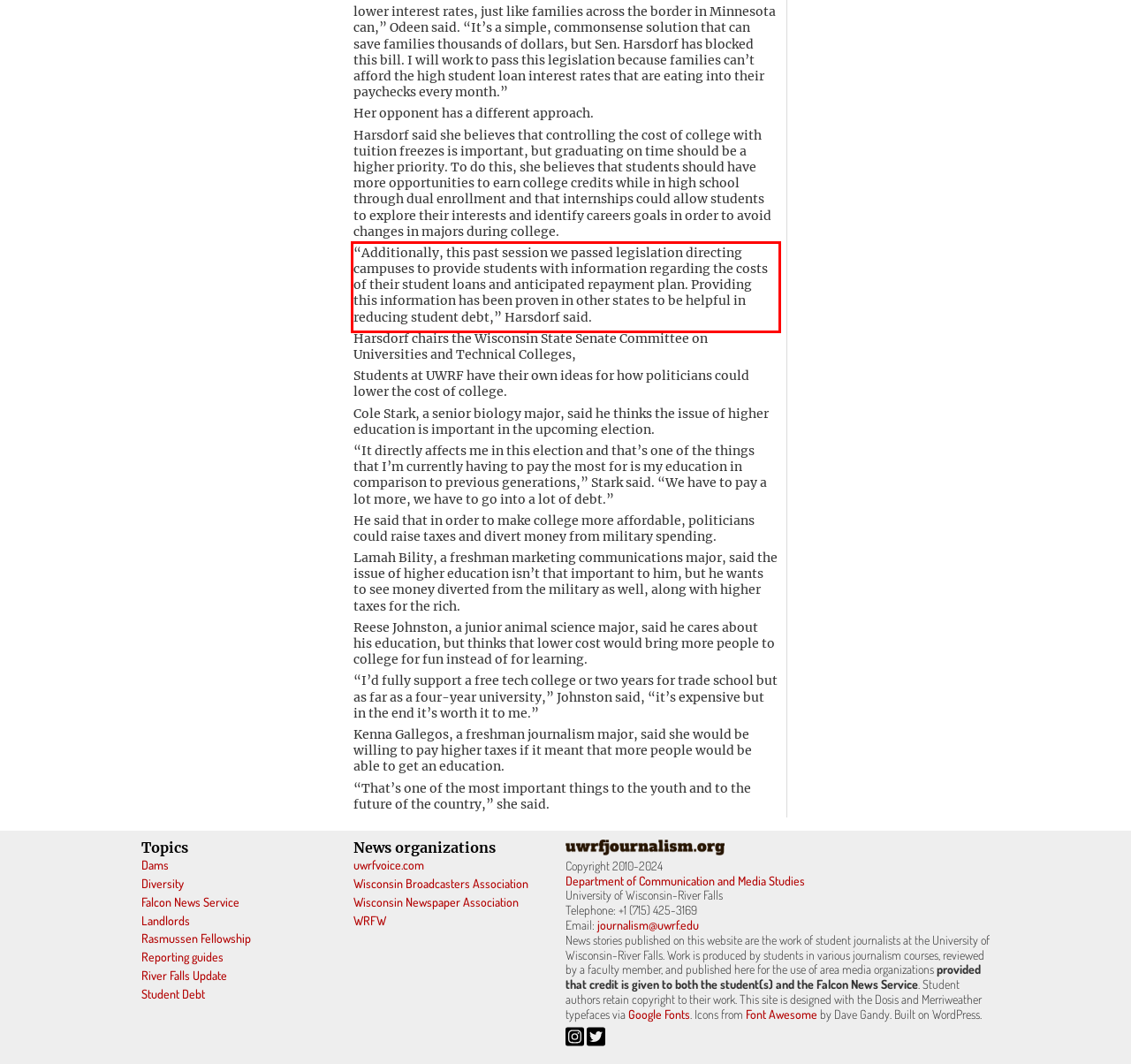Please recognize and transcribe the text located inside the red bounding box in the webpage image.

“Additionally, this past session we passed legislation directing campuses to provide students with information regarding the costs of their student loans and anticipated repayment plan. Providing this information has been proven in other states to be helpful in reducing student debt,” Harsdorf said.